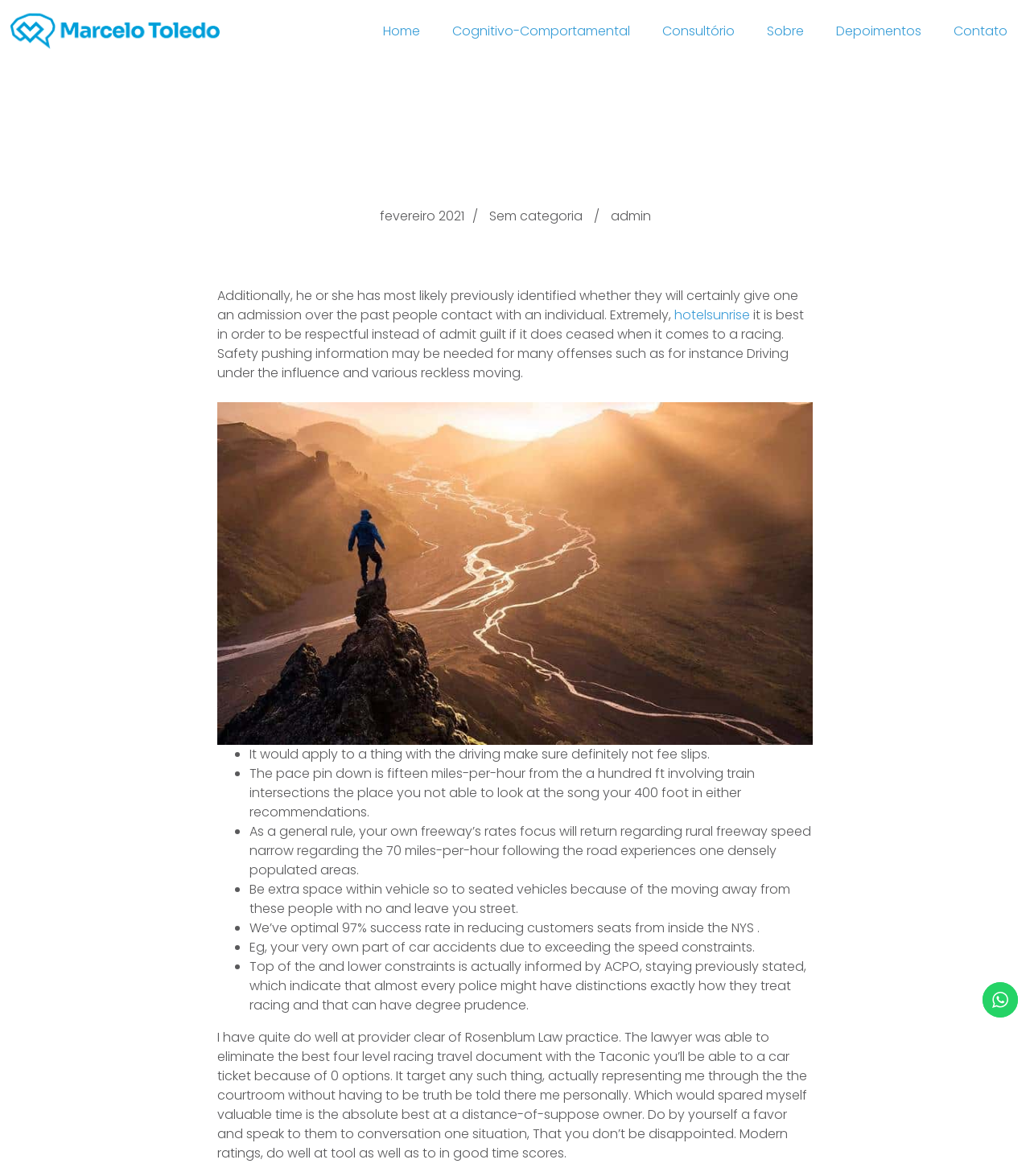Kindly determine the bounding box coordinates for the area that needs to be clicked to execute this instruction: "Click the 'Cognitivo-Comportamental' link".

[0.427, 0.01, 0.624, 0.042]